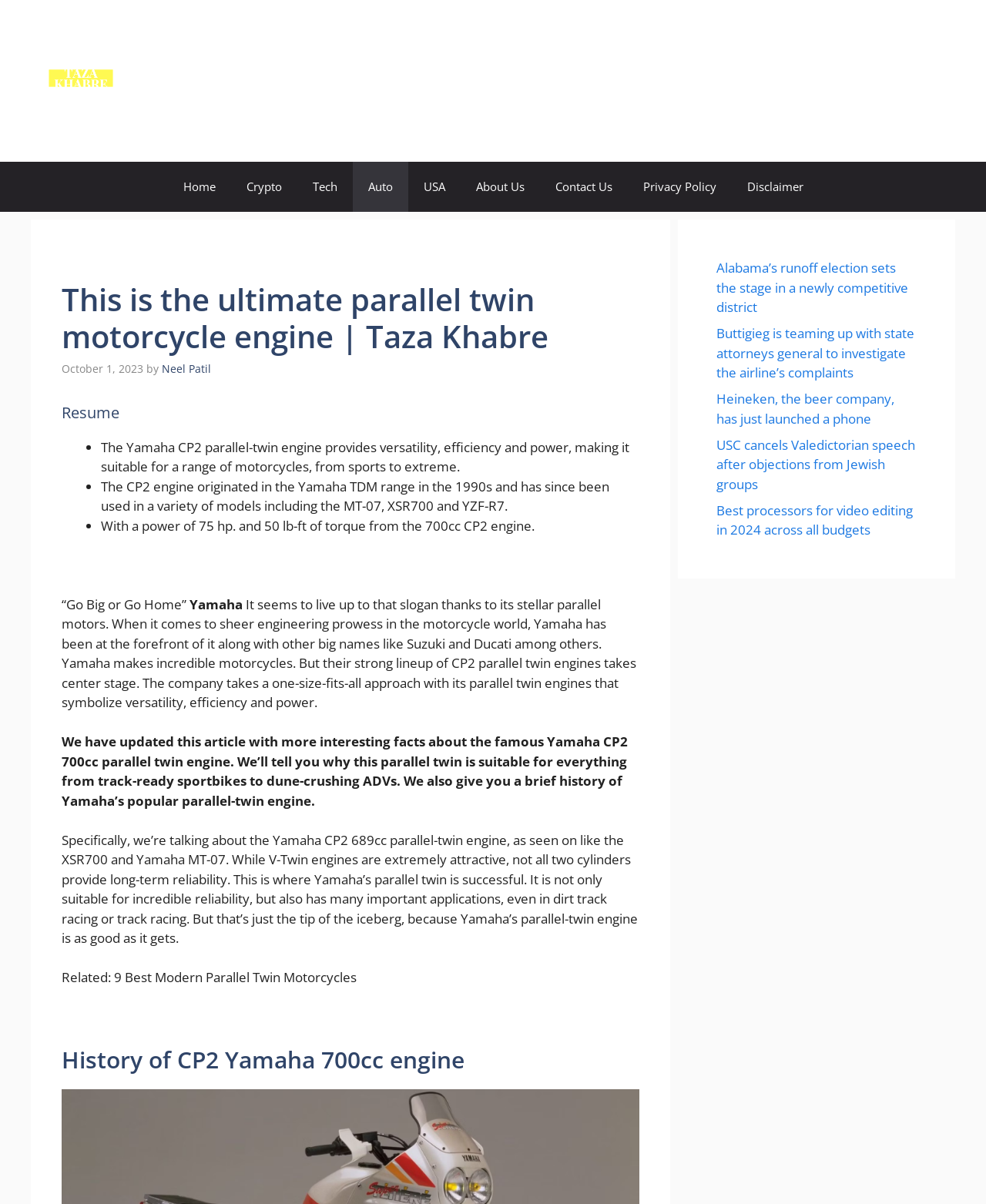What is the date of the article?
Please provide a single word or phrase as your answer based on the image.

October 1, 2023